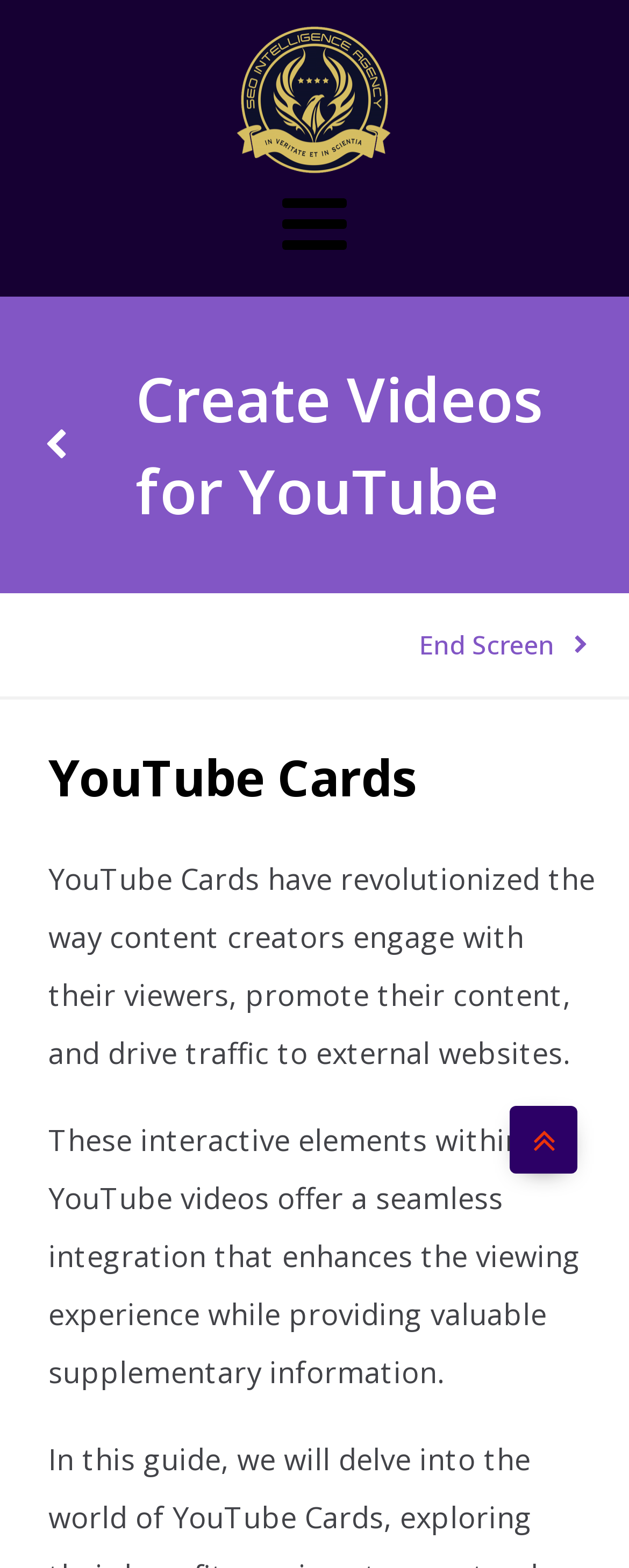Identify and provide the bounding box for the element described by: "End Screen".

[0.665, 0.399, 0.937, 0.424]